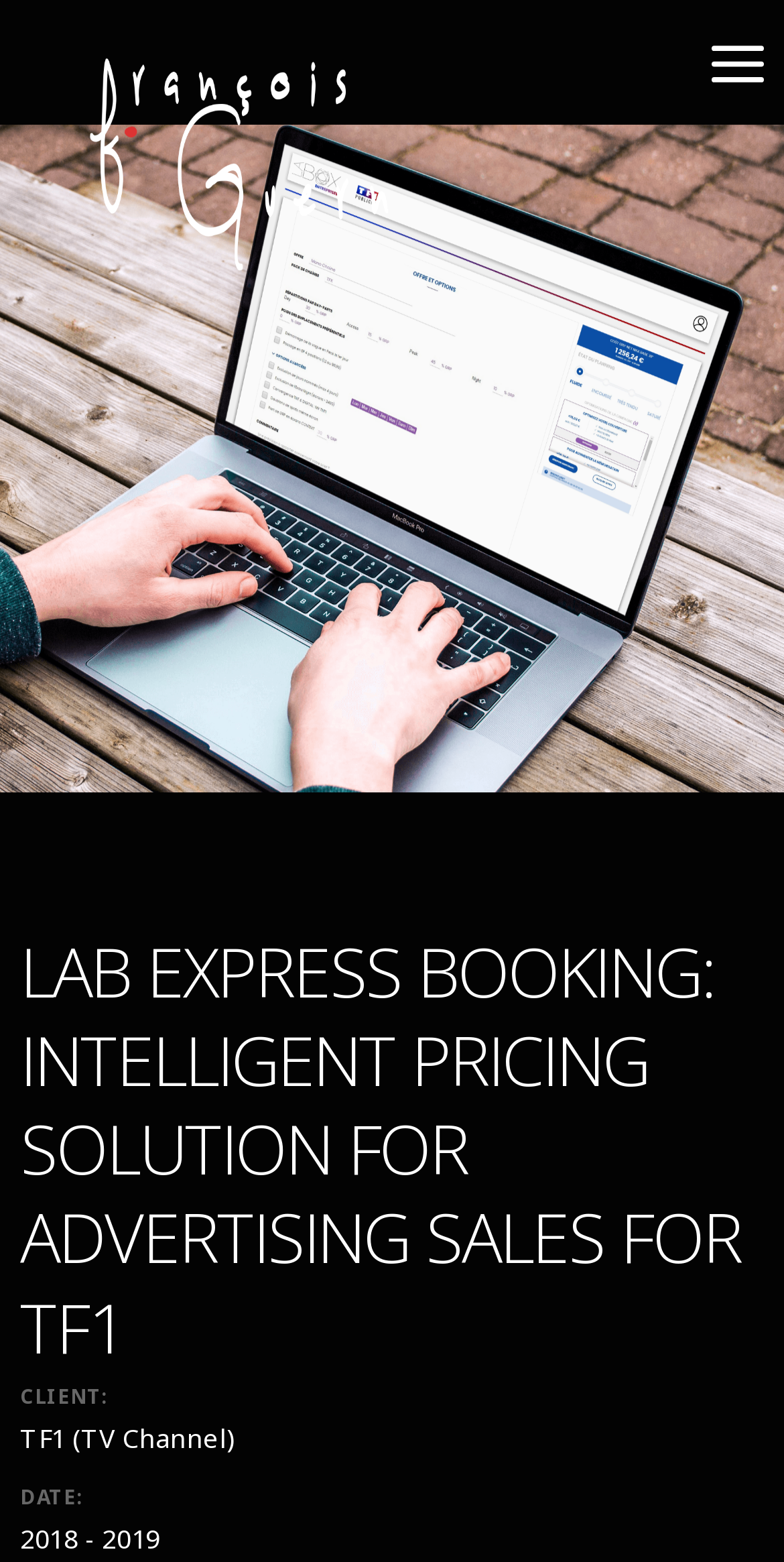Give a detailed account of the webpage, highlighting key information.

The webpage is about Lab Express Booking, an intelligent pricing solution for advertising sales for TF1. At the top left corner, there is a link to "Francois Guern | Design for AI" accompanied by two images with the same name. 

Below the top-left corner, there is a large figure that occupies most of the page. Within this figure, there is a prominent heading that reads "LAB EXPRESS BOOKING: INTELLIGENT PRICING SOLUTION FOR ADVERTISING SALES FOR TF1". 

Underneath the heading, there are two sections of text. The first section has a label "CLIENT:" followed by "TF1 (TV Channel)". The second section has a label "DATE:" followed by "2018 - 2019". These sections are positioned near the bottom of the figure. 

On the top right corner, there is another link with no text.